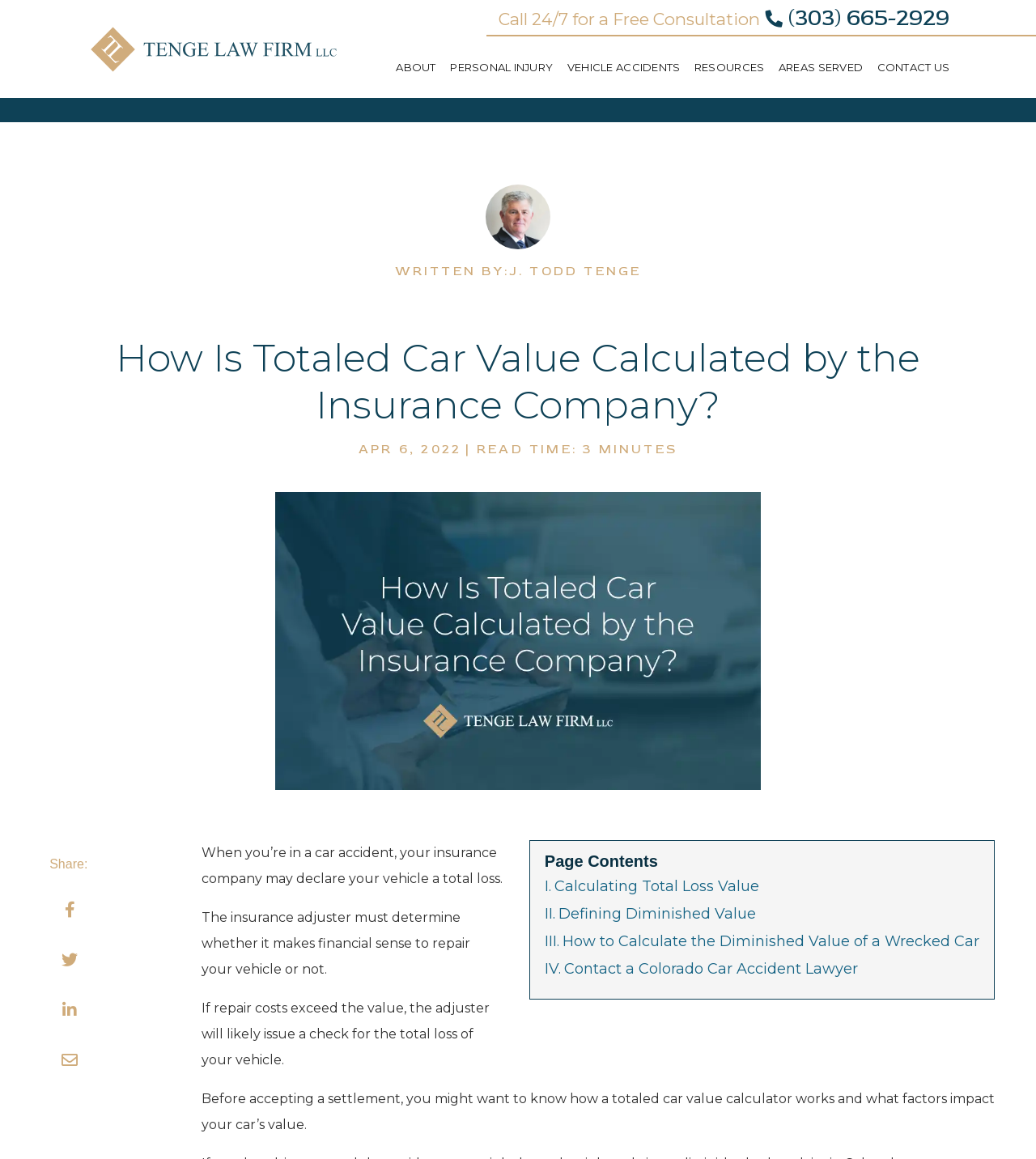Please locate the bounding box coordinates of the element that should be clicked to complete the given instruction: "Click the ABOUT link".

[0.382, 0.053, 0.421, 0.064]